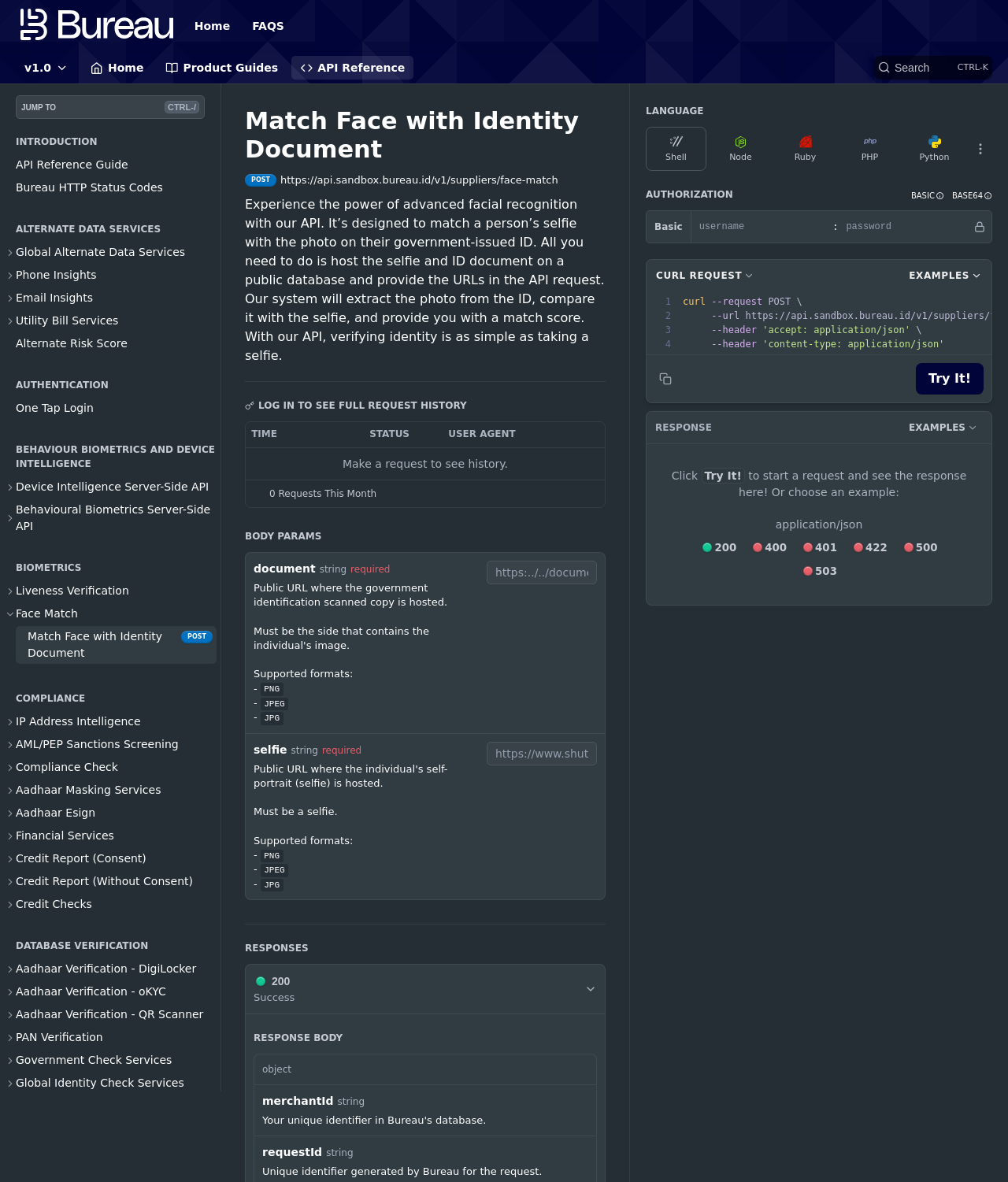Please find the bounding box coordinates of the element that must be clicked to perform the given instruction: "Match Face with Identity Document". The coordinates should be four float numbers from 0 to 1, i.e., [left, top, right, bottom].

[0.016, 0.53, 0.215, 0.562]